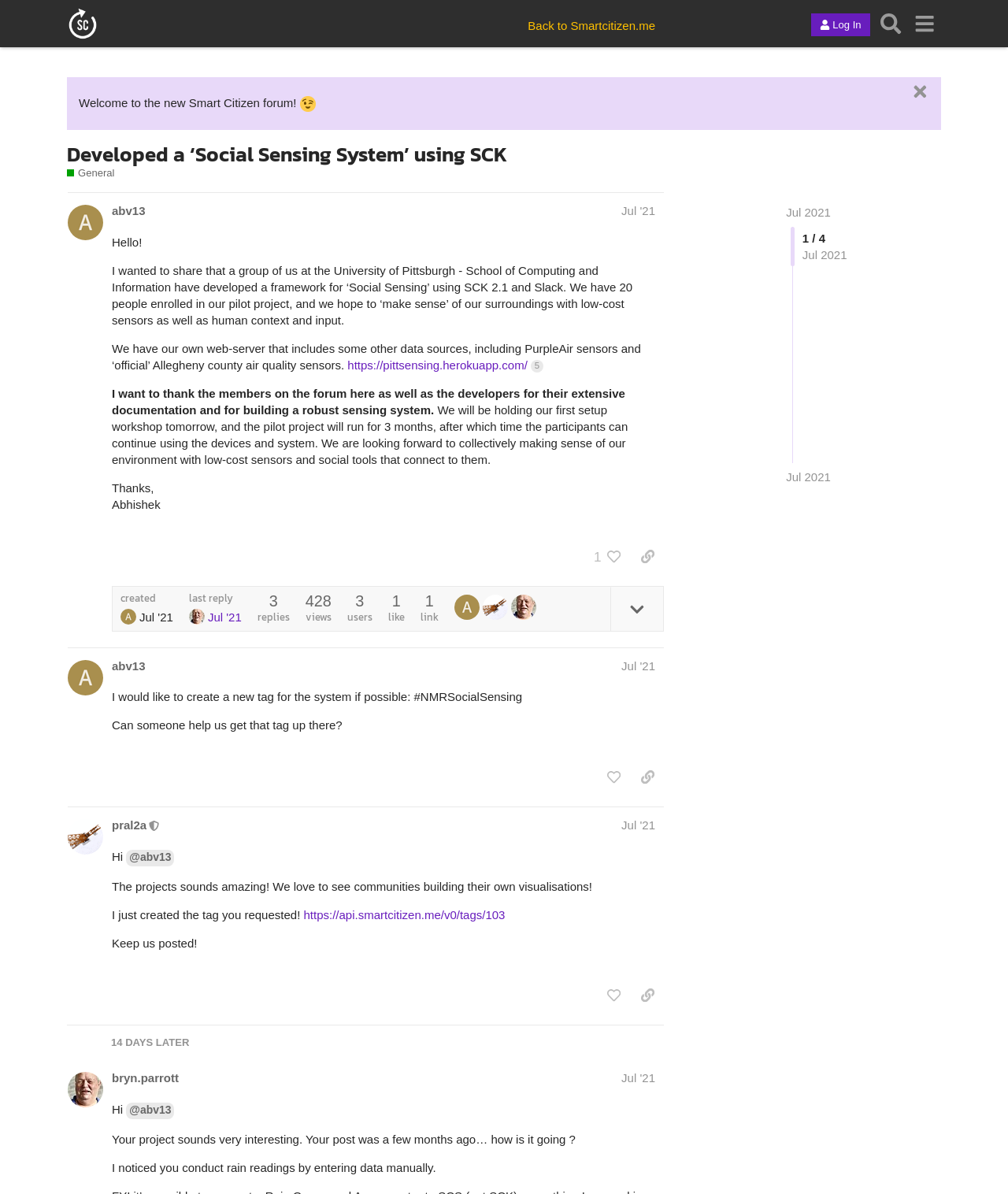What is the topic of the first post?
Observe the image and answer the question with a one-word or short phrase response.

Social Sensing System